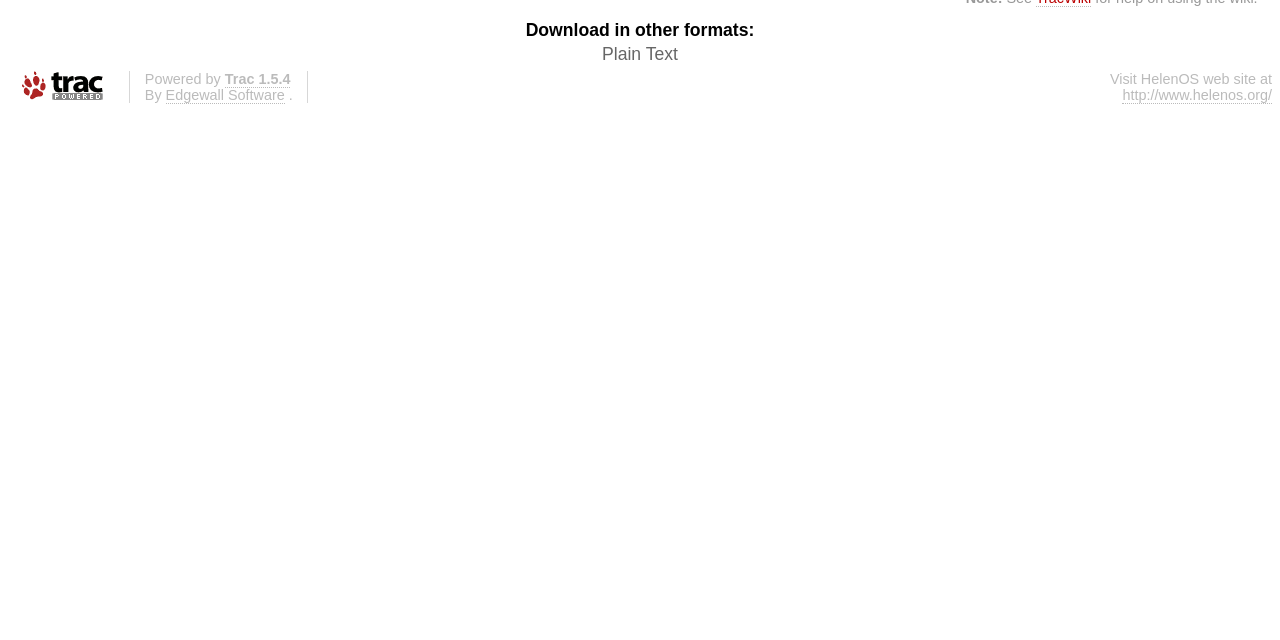Refer to the element description Plain Text and identify the corresponding bounding box in the screenshot. Format the coordinates as (top-left x, top-left y, bottom-right x, bottom-right y) with values in the range of 0 to 1.

[0.47, 0.069, 0.53, 0.104]